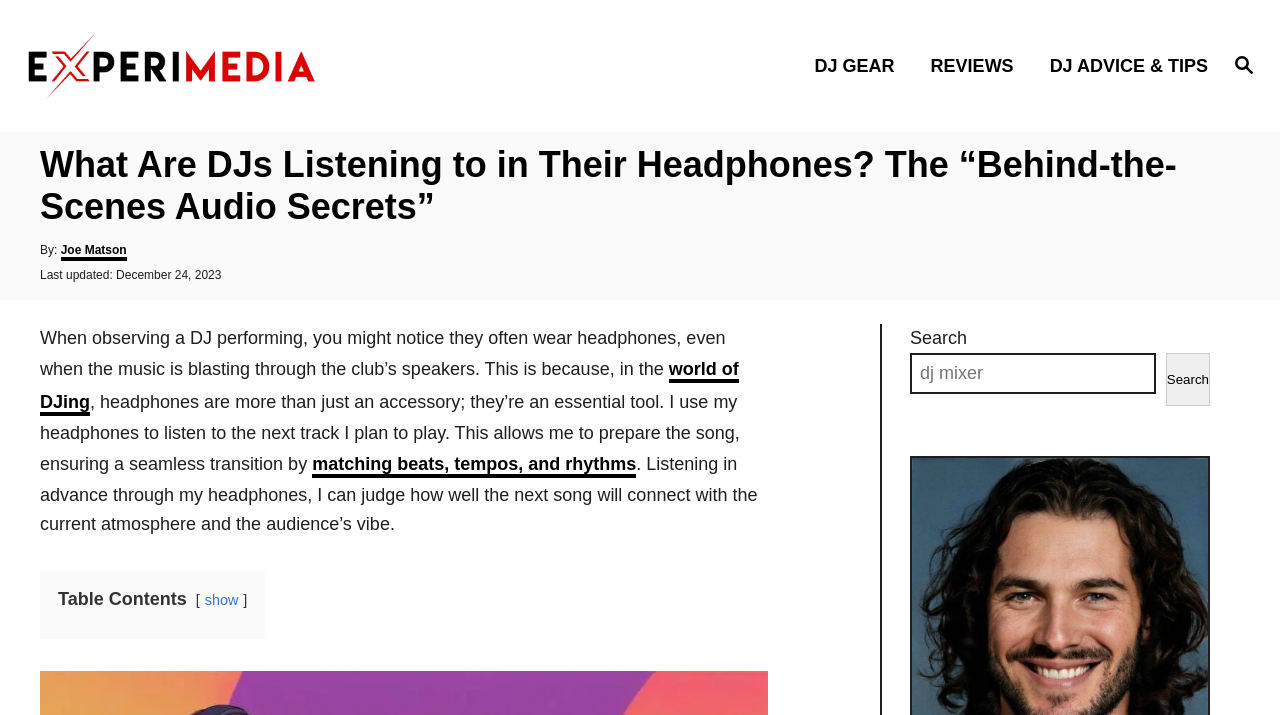Give a complete and precise description of the webpage's appearance.

The webpage is about DJs and their use of headphones while performing. At the top right corner, there is a search button with a magnifying glass icon. Below it, there are three links: "Experimedia.net", "DJ GEAR", and "REVIEWS", followed by "DJ ADVICE & TIPS". 

The main content of the webpage is a blog post titled "What Are DJs Listening to in Their Headphones? The “Behind-the-Scenes Audio Secrets”". The author of the post is Joe Matson, and it was last updated on December 24, 2023. 

The blog post starts with a question about why DJs wear headphones even when the music is loud, and then explains that headphones are an essential tool for DJs. The author shares their personal experience of using headphones to listen to the next track they plan to play, allowing them to prepare the song and ensure a seamless transition. 

There is a table of contents on the page, and a search bar at the bottom right corner where users can type in keywords to search for specific content.